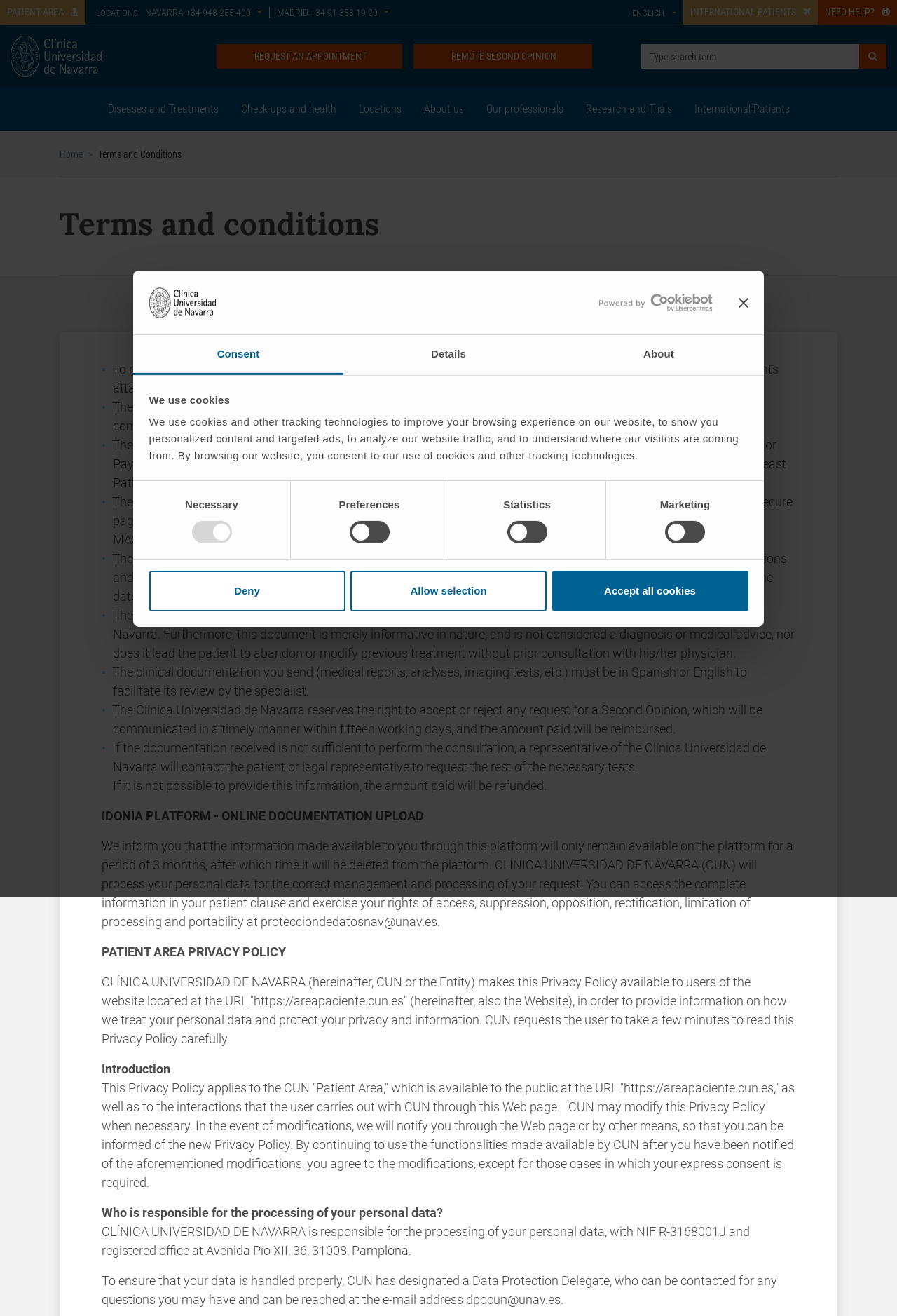Please provide a comprehensive response to the question based on the details in the image: What is the minimum age to request a second opinion?

According to the webpage, 'To request this service, the patient must be over 16 years of age.' This implies that the minimum age to request a second opinion is 16 years.